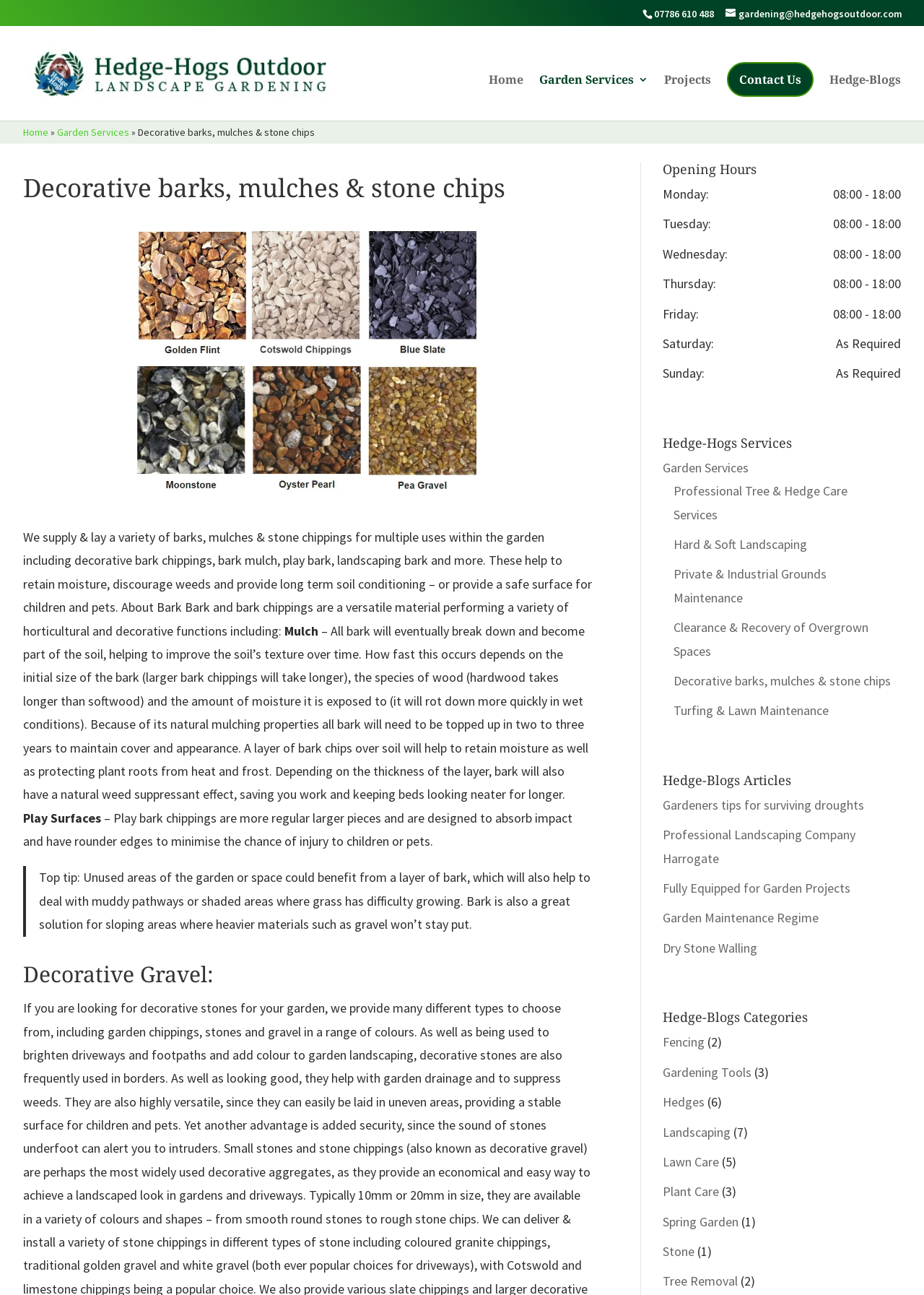Determine the bounding box coordinates for the clickable element to execute this instruction: "Check the opening hours on Monday". Provide the coordinates as four float numbers between 0 and 1, i.e., [left, top, right, bottom].

[0.717, 0.143, 0.767, 0.156]